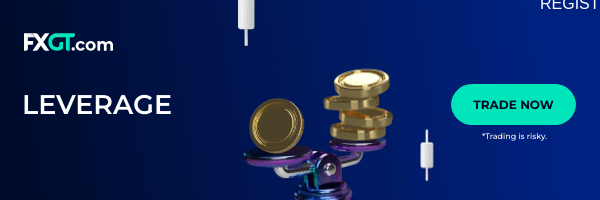Give an elaborate caption for the image.

The image features a visually striking advertisement from FXGT.com, prominently displaying the word "LEVERAGE" in bold white text on the left side. Below the text, a metallic mechanism adorned with shiny gold coins is depicted, symbolizing investment and trading potential. To the right, there is a vibrant turquoise button encouraging users to "TRADE NOW," highlighted with the note "*Trading is risky" in smaller text beneath it. Above the button, a graphic representation of a candlestick illustrates market trends, reinforcing the trading theme. The background is a gradient of deep blue, enhancing the overall professional and dynamic aesthetic of the promotion. This ad aims to attract potential traders by emphasizing the importance of leverage in trading activities.